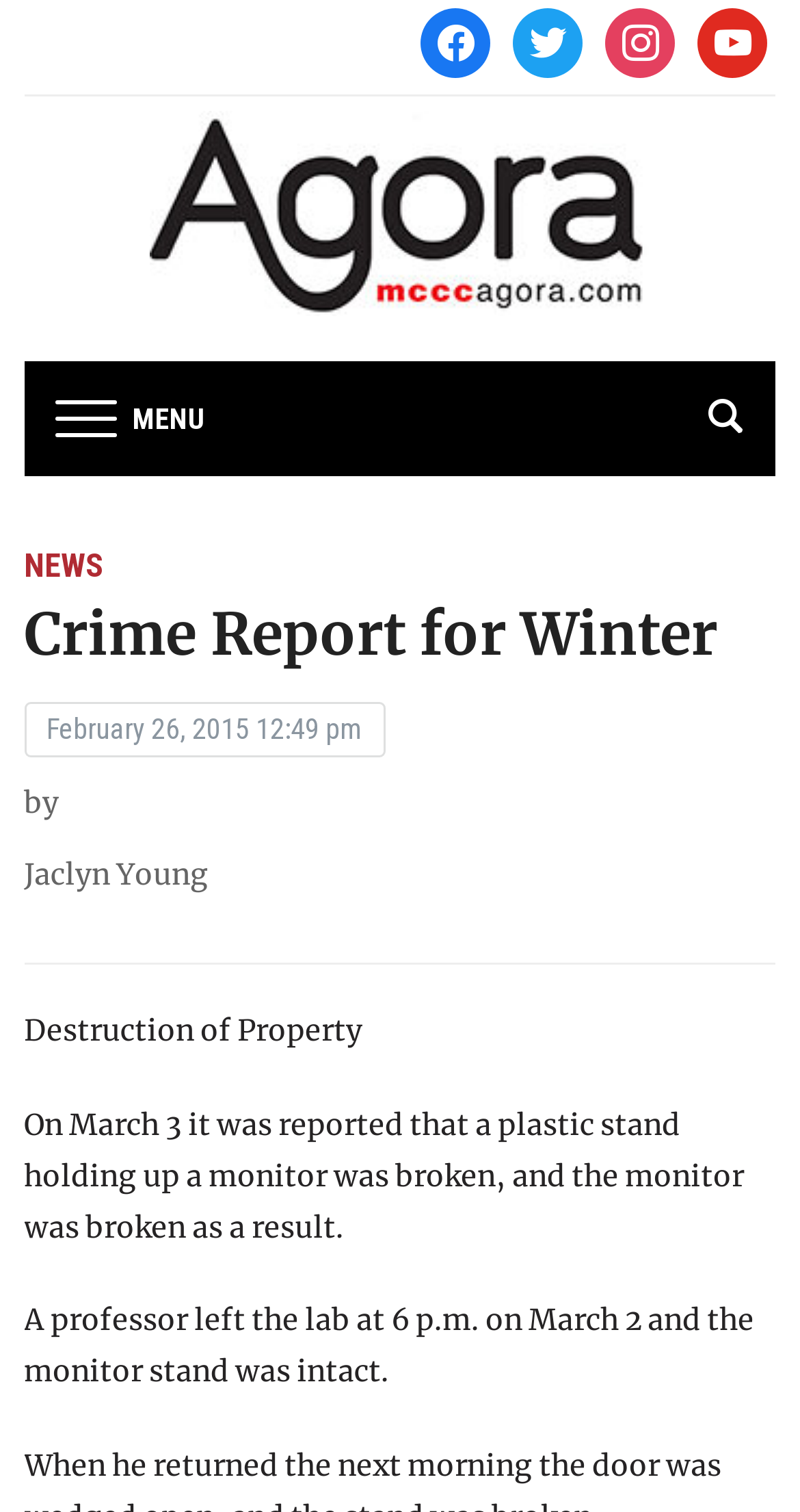Respond with a single word or short phrase to the following question: 
What type of report is this?

Crime Report